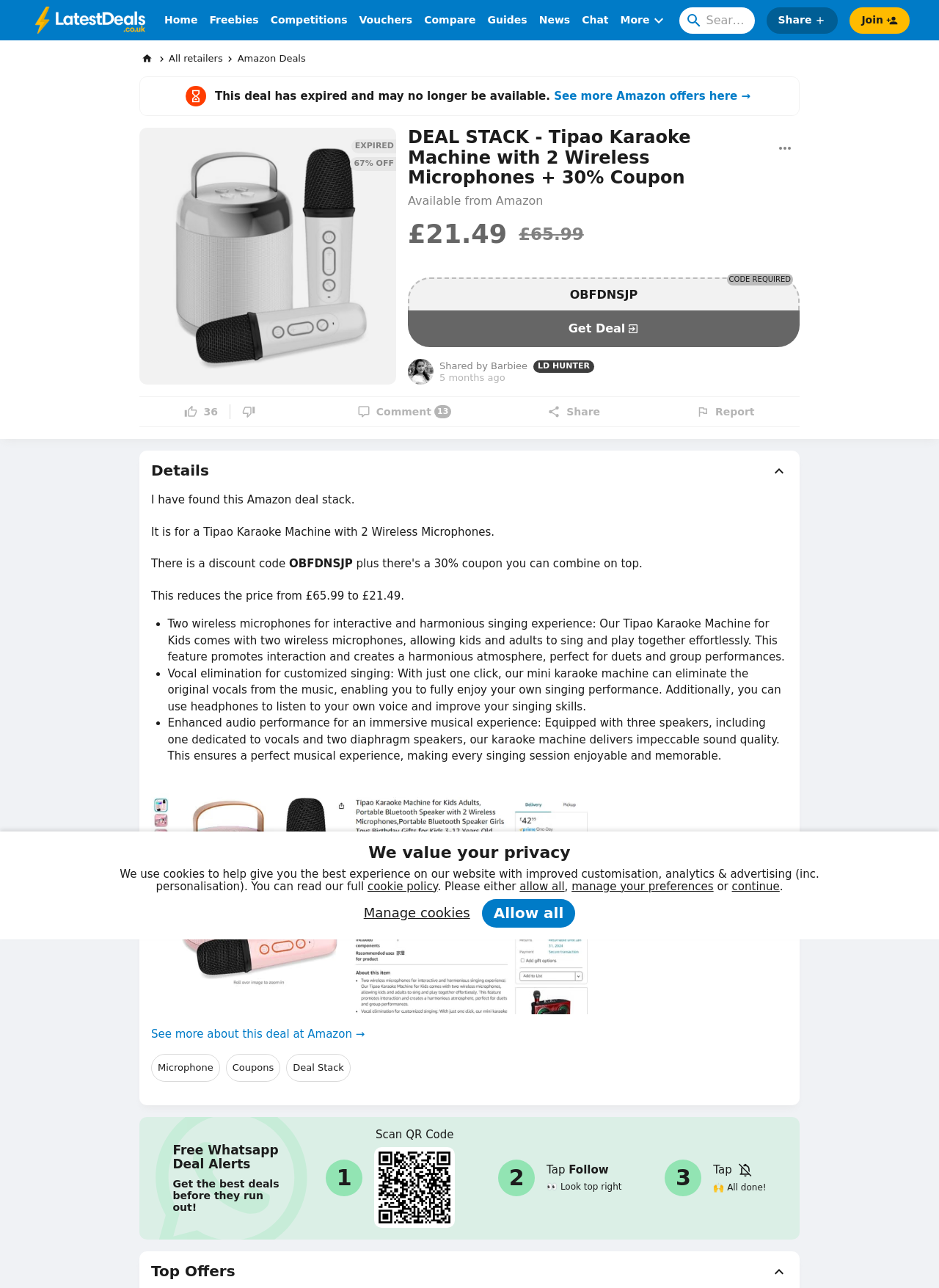What is the price of the Tipao Karaoke Machine?
Give a detailed and exhaustive answer to the question.

The price of the Tipao Karaoke Machine can be found in the product description section, where it is stated that the original price is £65.99, but with the discount code OBFDNSJP, the price is reduced to £21.49.